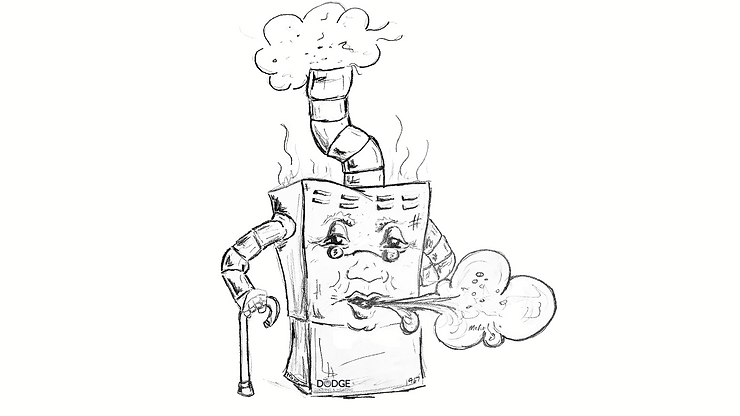Offer a thorough description of the image.

The image depicts a whimsical, cartoonish representation of an old furnace, personified with human-like features. The furnace has a grumpy face, complete with expressive eyes and a mouth puffing out a cloud of smoke, suggesting it’s seen better days. Its body is metallic, with a visibly worn and antiquated design, showcasing features like smoky pipes protruding from the top, illustrated steam escaping, and an arm holding a cane, emphasizing its age. Below the furnace, the name "DODGE" is inscribed prominently, which might allude to a brand or company associated with heating solutions. Overall, the illustration conveys a humorous take on the idea of an aging furnace in need of replacement.